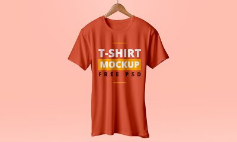Give a comprehensive caption that covers the entire image content.

This image features an attractive mockup of an orange T-shirt, prominently displaying the text "T-SHIRT MOCKUP" and "FREE PSD" in a bold, modern font. The T-shirt hangs from a wooden hanger against a soft pink background, giving it a clean and professional appearance ideal for design presentations or online stores. This mockup is particularly useful for designers looking to showcase their apparel designs in a realistic setting, emphasizing versatility and accessibility for creative projects.